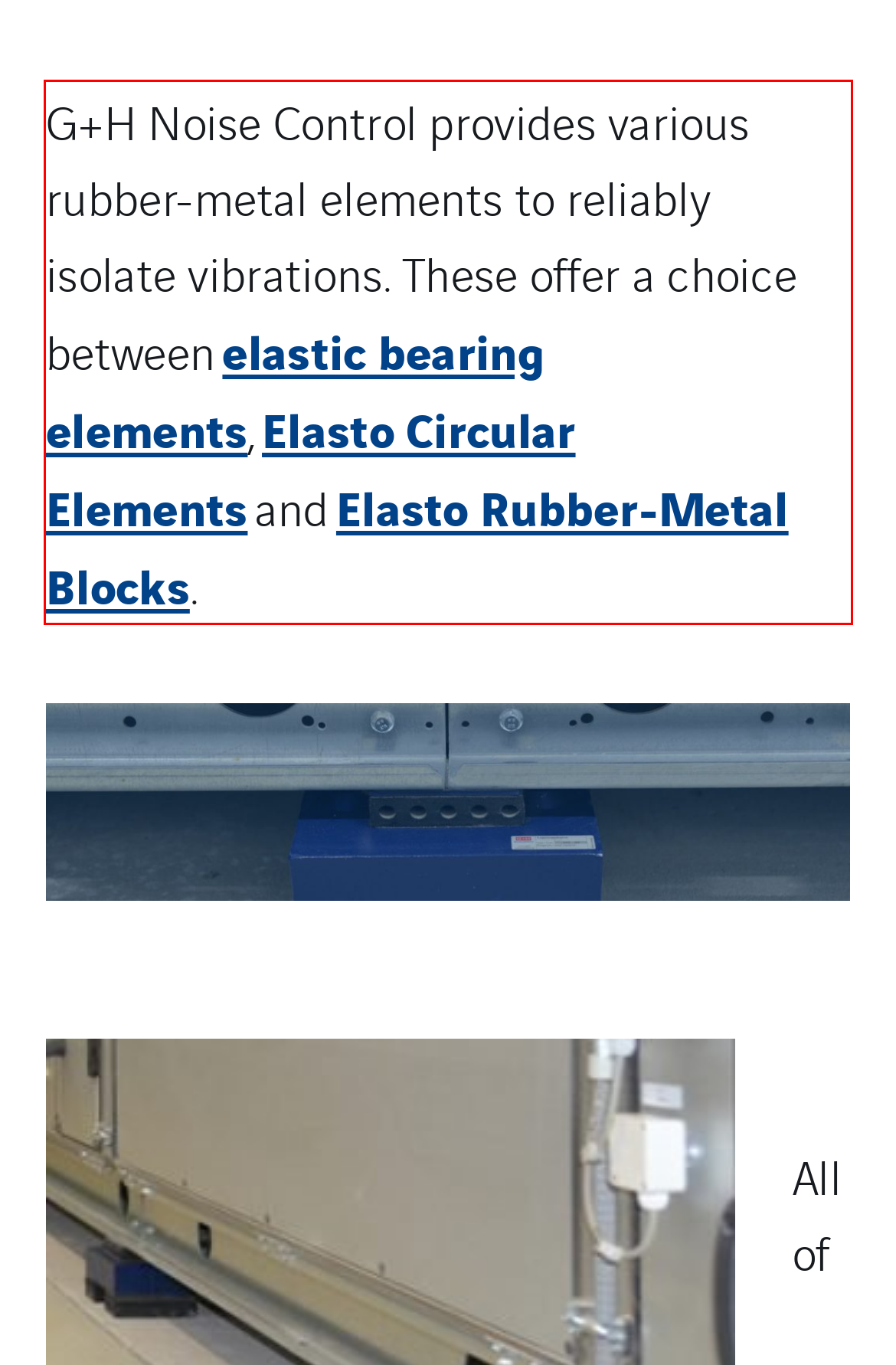Inspect the webpage screenshot that has a red bounding box and use OCR technology to read and display the text inside the red bounding box.

G+H Noise Control provides various rubber-metal elements to reliably isolate vibrations. These offer a choice between elastic bearing elements, Elasto Circular Elements and Elasto Rubber-Metal Blocks.